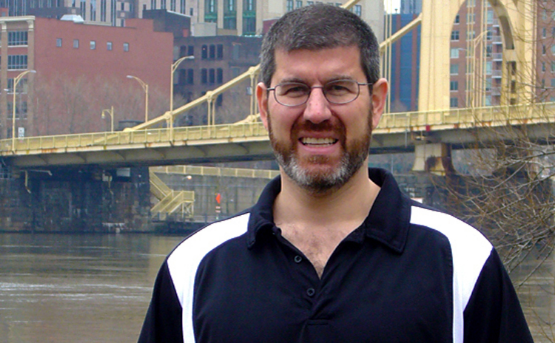Depict the image with a detailed narrative.

This image features Gary P. Chimes, MD, PhD, the Founding Chief Medical Advisor of ActivAided. He is standing outdoors, smiling broadly in front of a scenic view that includes a bridge in the background, likely indicating a location in a cityscape. Dressed in a black polo with white accents, he exudes a friendly and approachable demeanor. The backdrop shows urban architecture, with buildings visible beyond the bridge, reflecting a blend of nature and city life. This image is associated with the ActivAided story, highlighting the passion and dedication of its co-founders towards improving spinal health through innovative solutions.